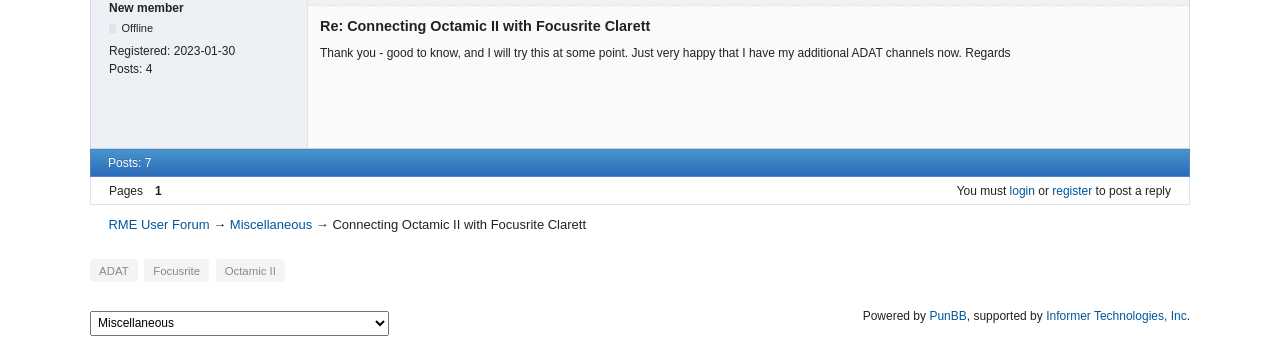Identify the bounding box coordinates of the specific part of the webpage to click to complete this instruction: "View the topic Connecting Octamic II with Focusrite Clarett".

[0.26, 0.632, 0.458, 0.676]